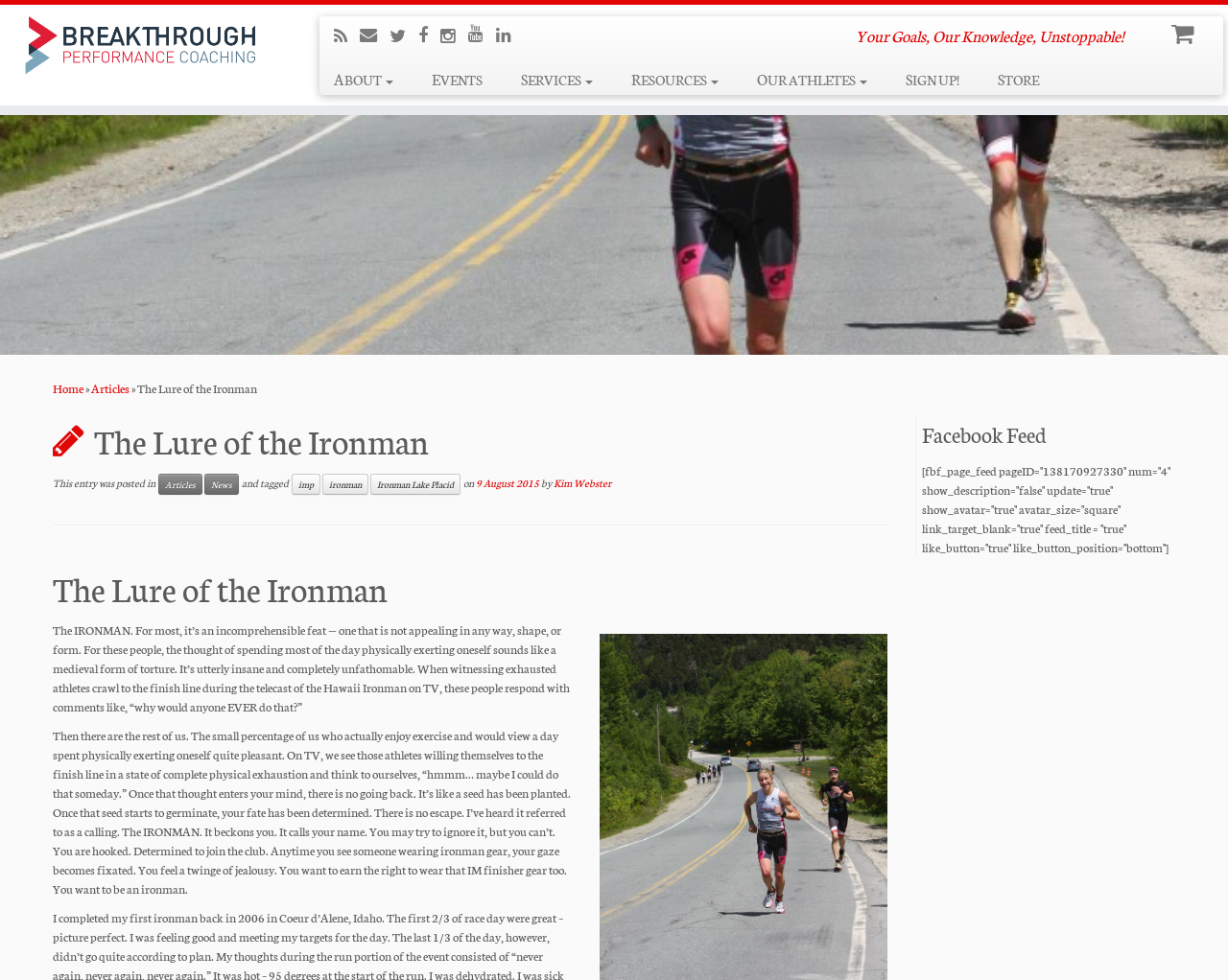Generate a thorough description of the webpage.

The webpage is about the Ironman triathlon and features a coaching service called Breakthrough Performance Coaching, LLC. At the top left corner, there is a link to go "Back Home" accompanied by an image. Next to it, there are several social media links represented by icons. 

Below these links, there is a heading that reads "Your Goals, Our Knowledge, Unstoppable!" in a prominent position. Underneath this heading, there is a navigation menu with links to "ABOUT", "EVENTS", "SERVICES", "RESOURCES", "OUR ATHLETES", "SIGN UP!", and "STORE".

On the left side of the page, there is a link to "The Lure of the Ironman" article, which is also the title of the webpage. Below this link, there is a navigation menu with links to "Home", "Articles", and a separator line.

The main content of the webpage is an article about the Ironman triathlon. The article starts with a heading "The Lure of the Ironman" and is divided into two sections. The first section describes how most people find the Ironman triathlon incomprehensible and insane, while a small percentage of people are drawn to it and want to participate. The second section continues to describe the allure of the Ironman and how it beckons people to join the club and earn the right to wear the Ironman finisher gear.

On the right side of the page, there is a Facebook feed section with a heading "Facebook Feed" and a feed that displays four posts from the Breakthrough Performance Coaching, LLC Facebook page.